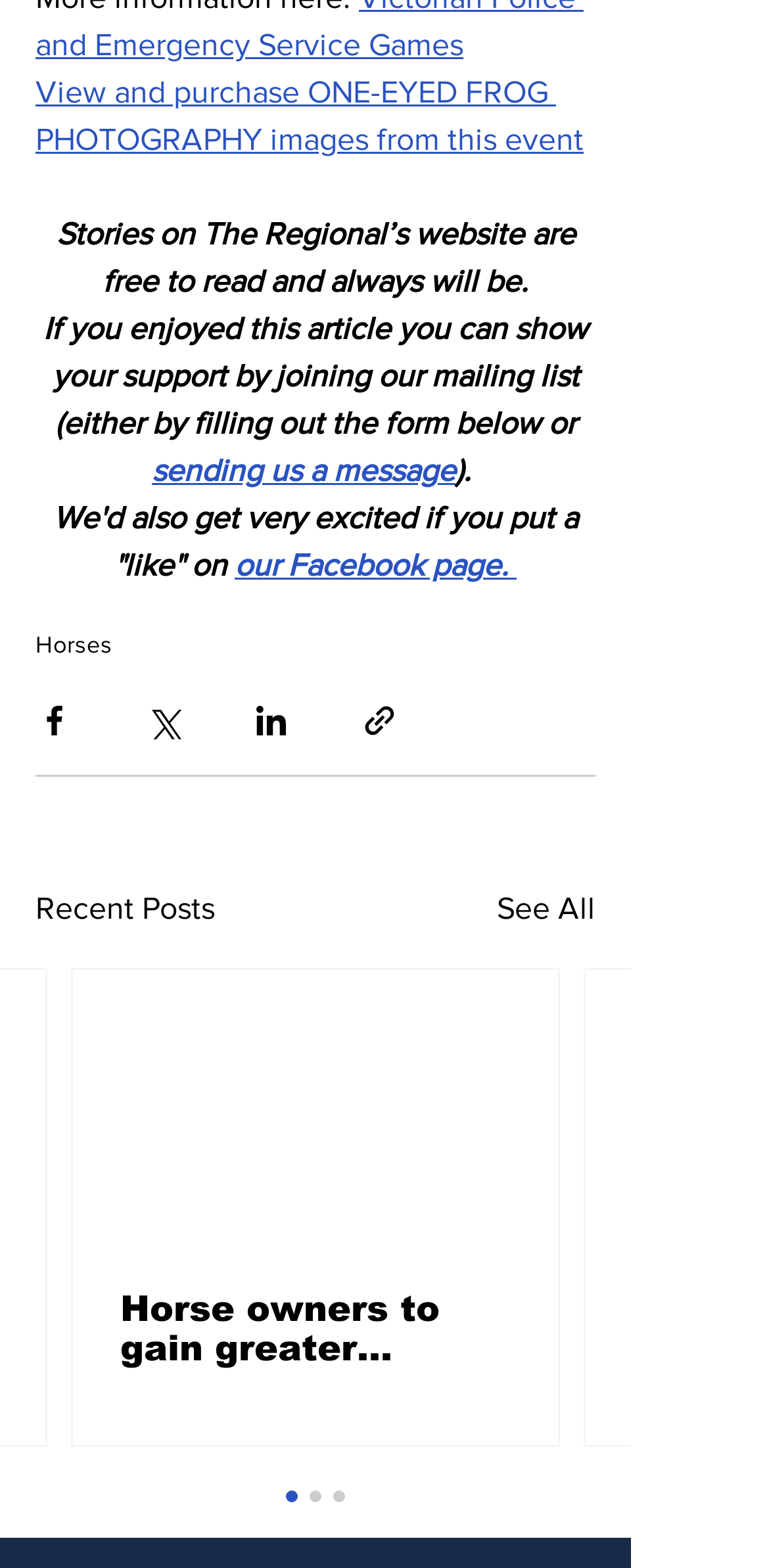Please provide the bounding box coordinates for the element that needs to be clicked to perform the instruction: "Read recent posts". The coordinates must consist of four float numbers between 0 and 1, formatted as [left, top, right, bottom].

[0.046, 0.564, 0.279, 0.594]